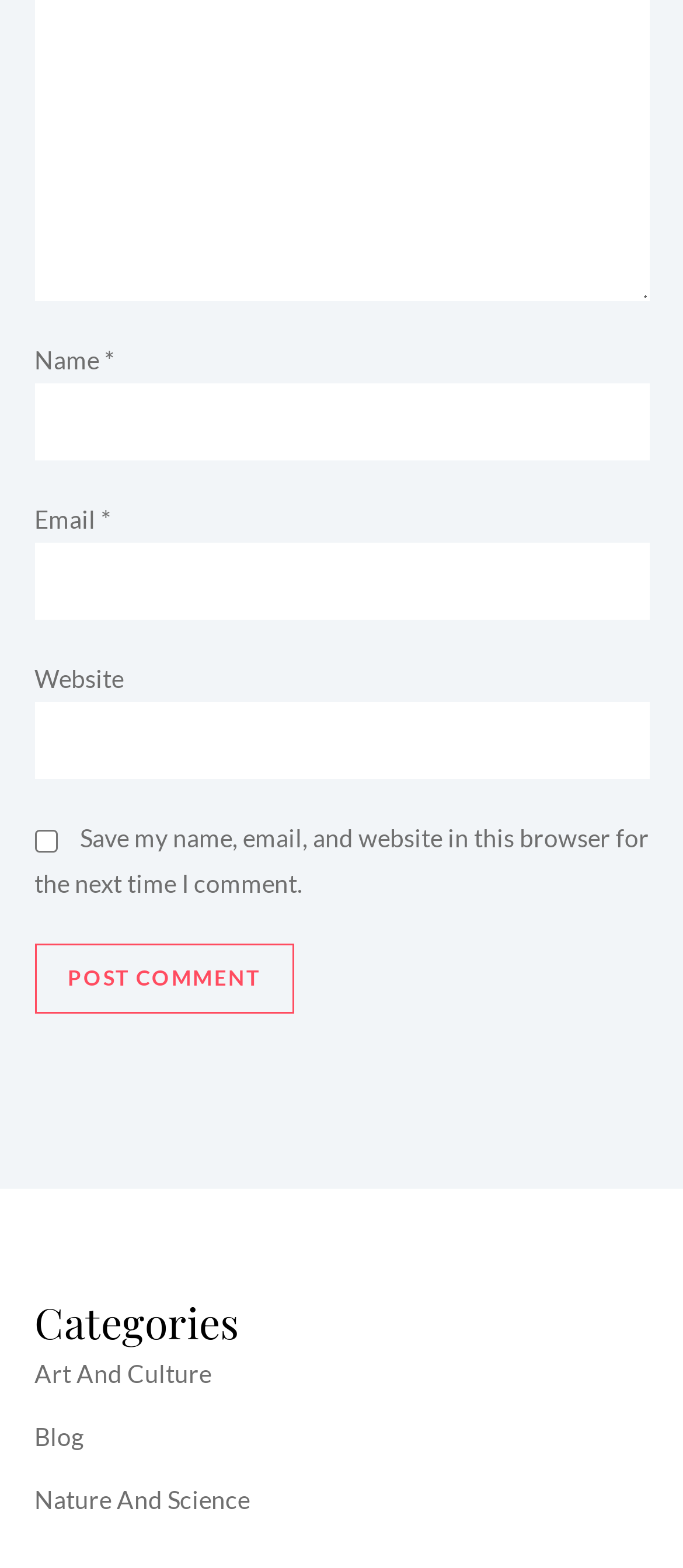What is the function of the 'Post Comment' button?
Please provide a single word or phrase as your answer based on the screenshot.

Submit comment